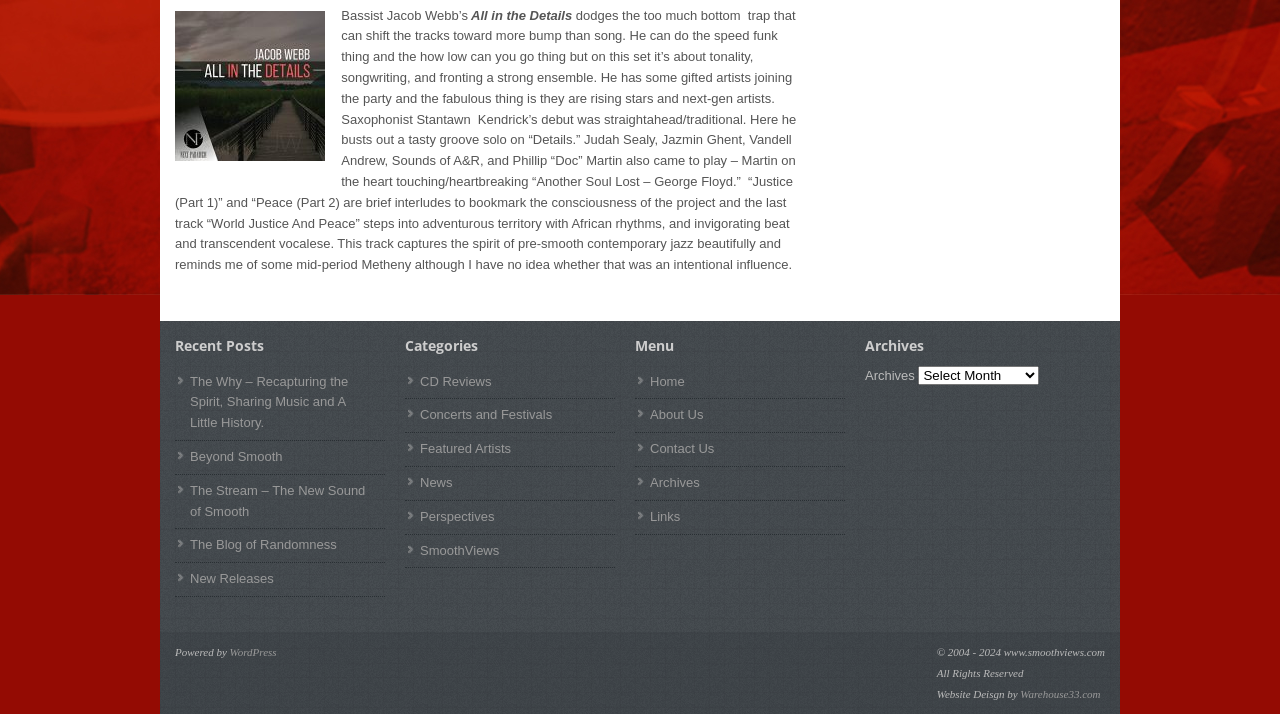Please identify the bounding box coordinates of the element's region that I should click in order to complete the following instruction: "Click on 'The Why – Recapturing the Spirit, Sharing Music and A Little History'". The bounding box coordinates consist of four float numbers between 0 and 1, i.e., [left, top, right, bottom].

[0.148, 0.523, 0.272, 0.603]